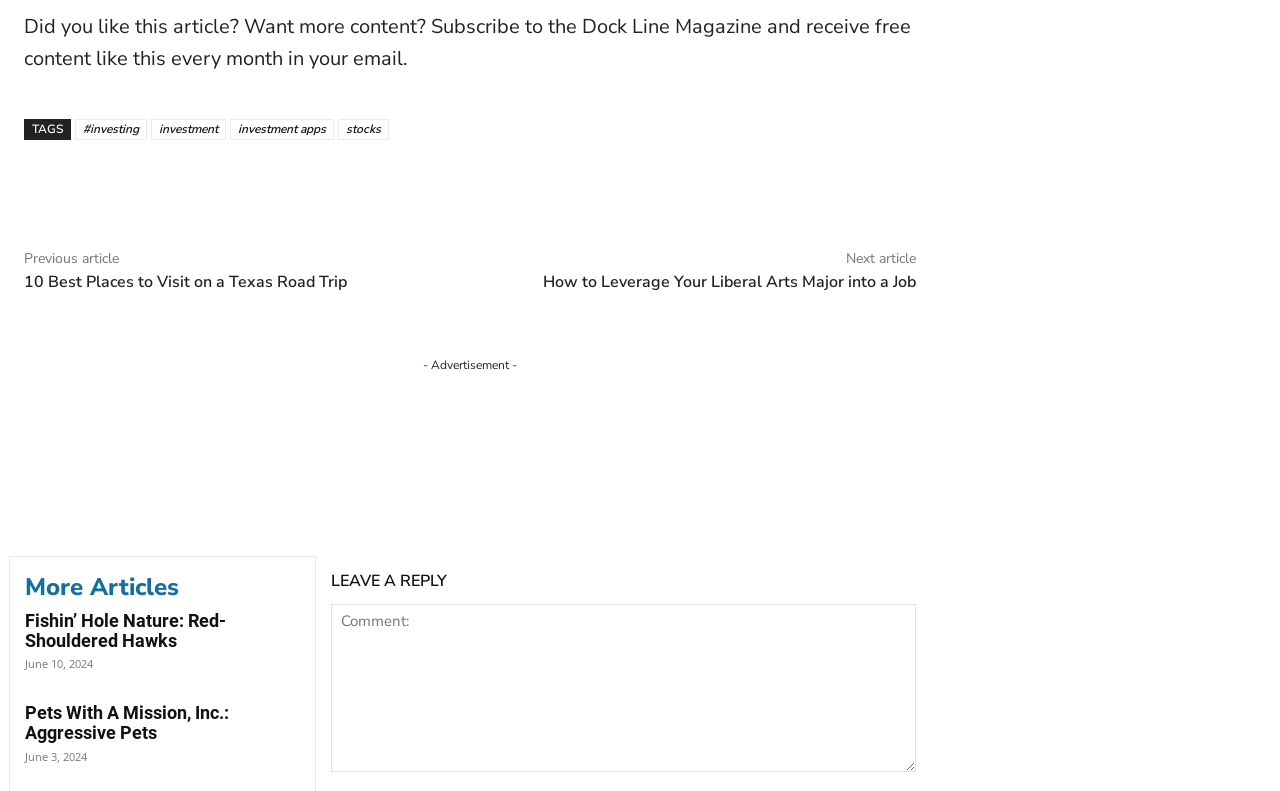Given the description "Twitter", provide the bounding box coordinates of the corresponding UI element.

[0.149, 0.208, 0.18, 0.259]